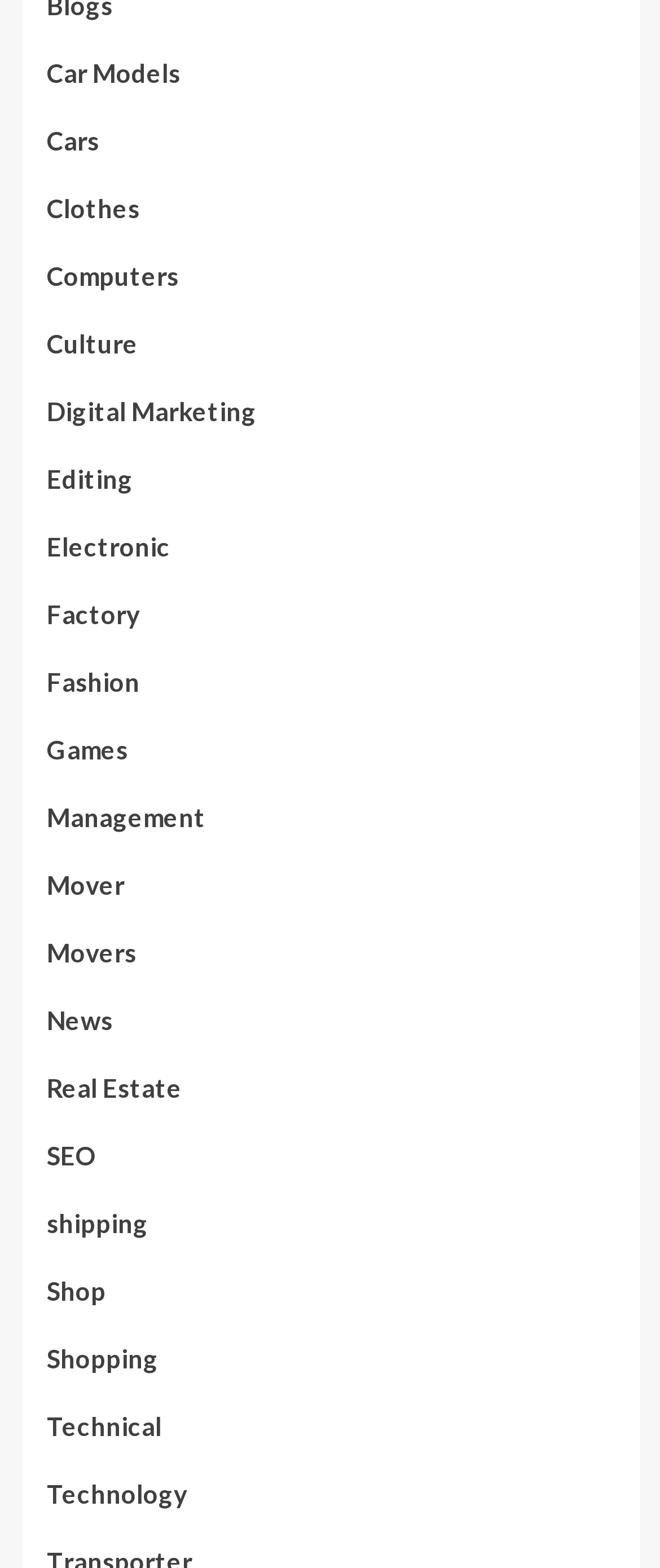What is the first category listed?
Using the visual information from the image, give a one-word or short-phrase answer.

Car Models